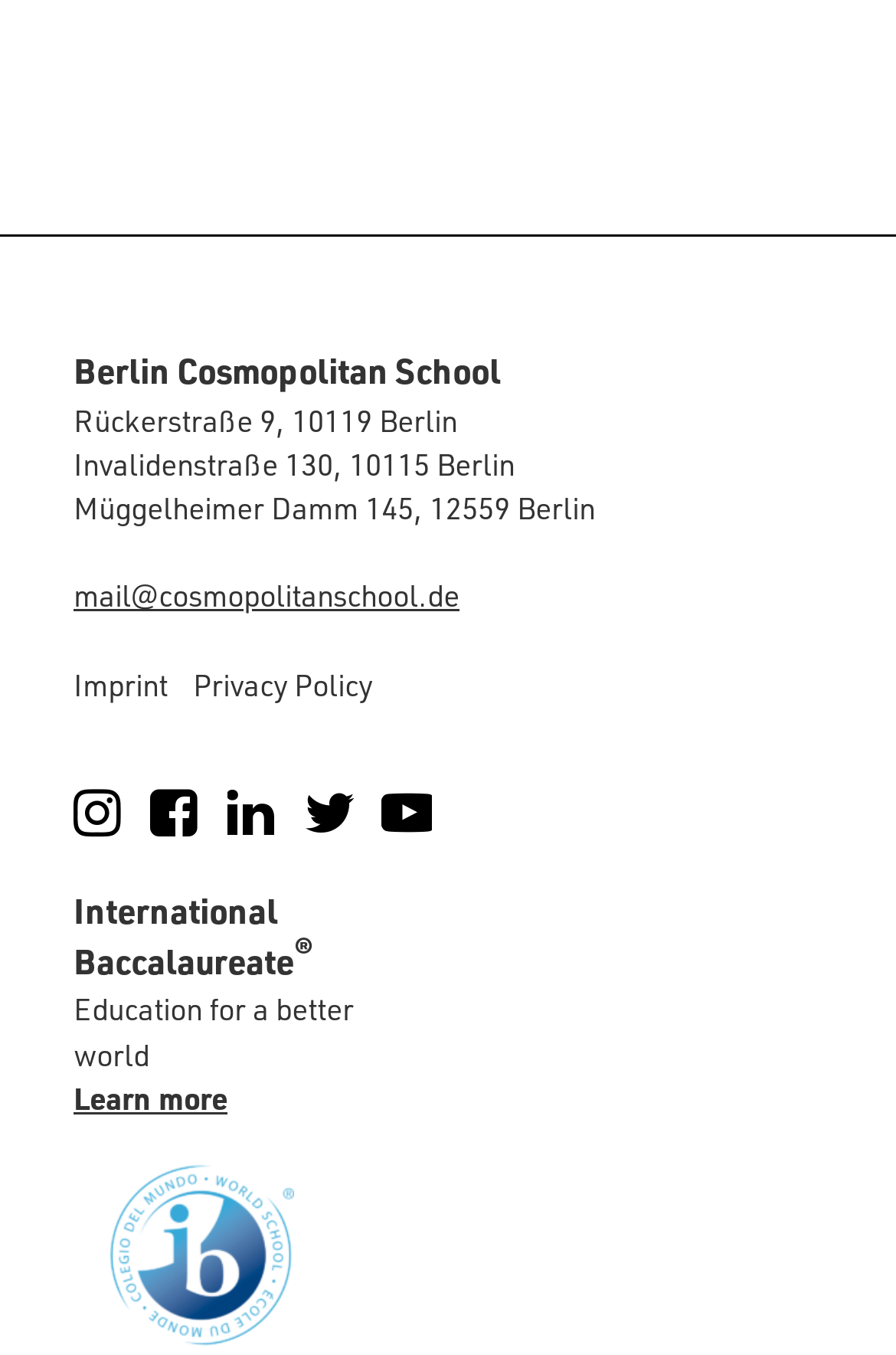Provide the bounding box coordinates of the section that needs to be clicked to accomplish the following instruction: "Go to the imprint page."

[0.082, 0.488, 0.187, 0.52]